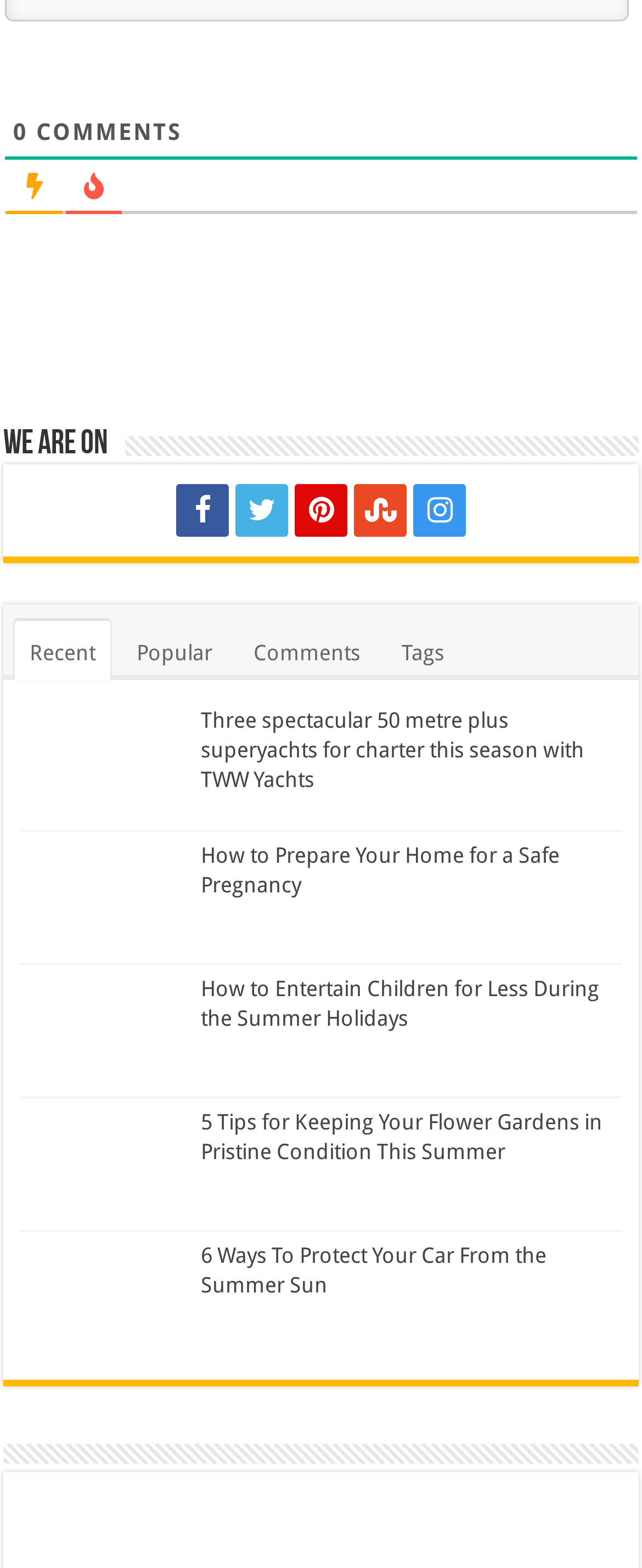How many images are there in the article list?
Refer to the image and provide a detailed answer to the question.

There are two images in the article list, one for the article 'How to Entertain Children for Less During the Summer Holidays' and another for the article '5 Tips for Keeping Your Flower Gardens in Pristine Condition This Summer'.